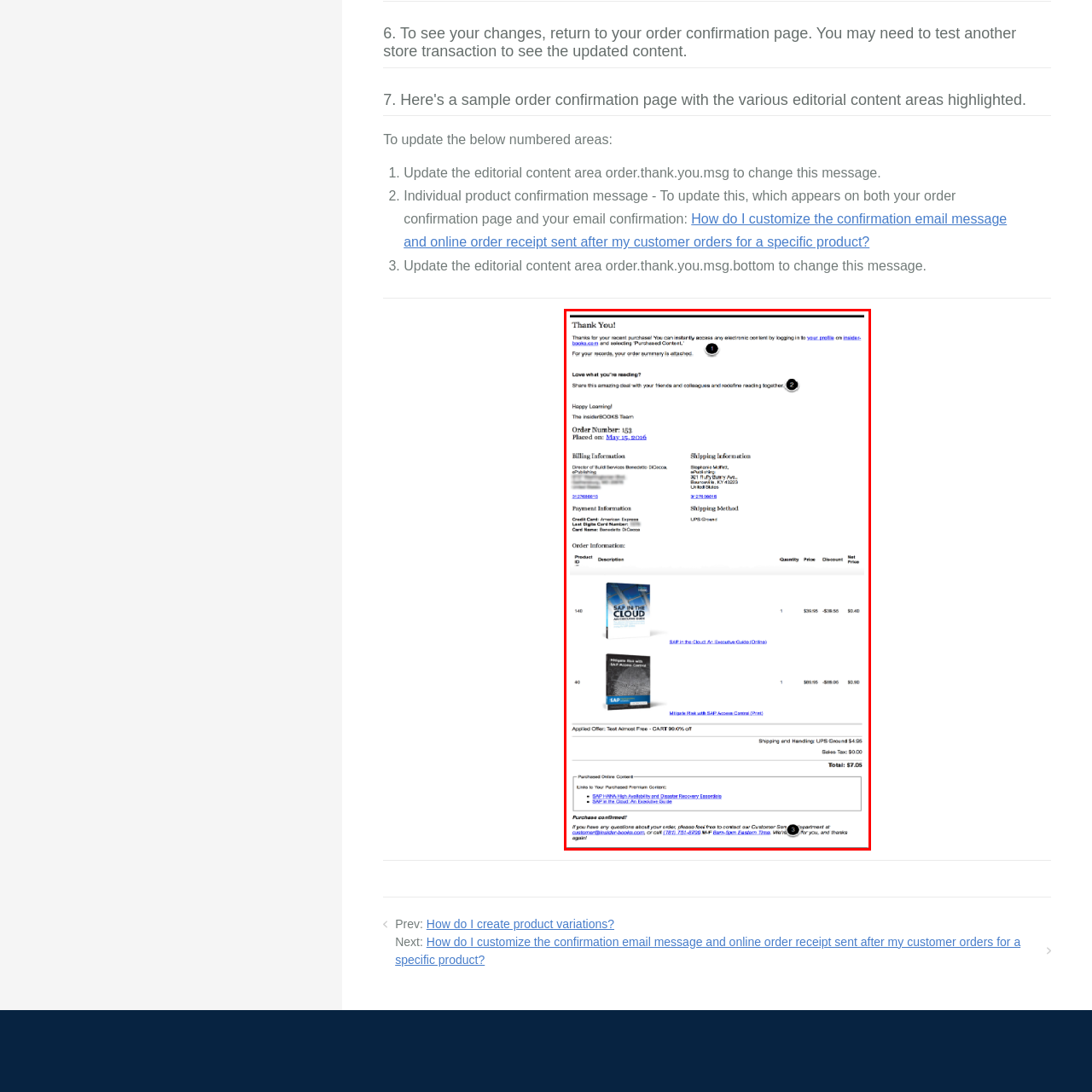Describe all the elements and activities occurring in the red-outlined area of the image extensively.

The image is a sample order confirmation page displaying a "Thank You!" message directed at the customer for their recent purchase. It includes the order number (153) and the date it was placed (May 15, 2016). The confirmation outlines key sections such as billing and shipping information, along with a summary of the purchased items.

The top of the page features a warm thank-you note from the insiderBOOKS team, encouraging customers to share their reading experiences. It lists the billing details, including the customer’s name and address, as well as payment information with the method displayed. 

Below, the order information details the purchased products, specifically highlighting "SAP in the Cloud: A Revolution Guide (Print)" and "Minna's Risk with SAP Access Controls (Print)," alongside their respective prices and quantities. The summary includes any applicable discounts, taxes, and the final total amount due ($7.95). 

Overall, this image serves as a complete and structured recap of the customer’s transaction, fostering a sense of appreciation and clarity about their purchase.